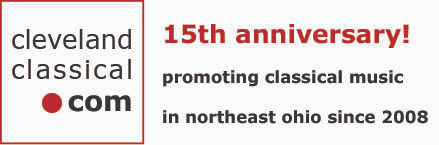Provide your answer in a single word or phrase: 
What is the significance of the bold, vibrant red phrase?

15th anniversary